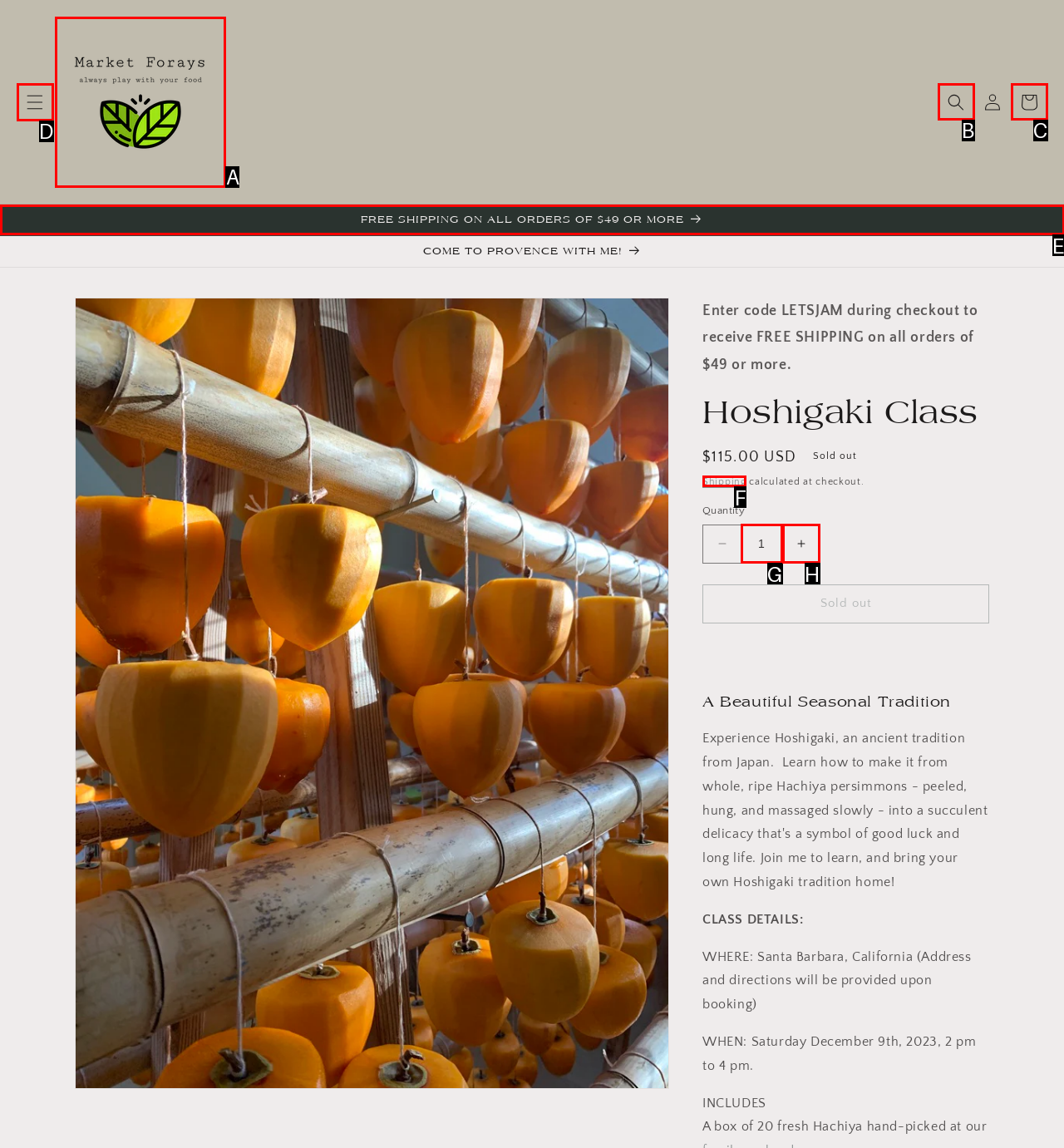Select the letter associated with the UI element you need to click to perform the following action: Click the 'Menu' button
Reply with the correct letter from the options provided.

D